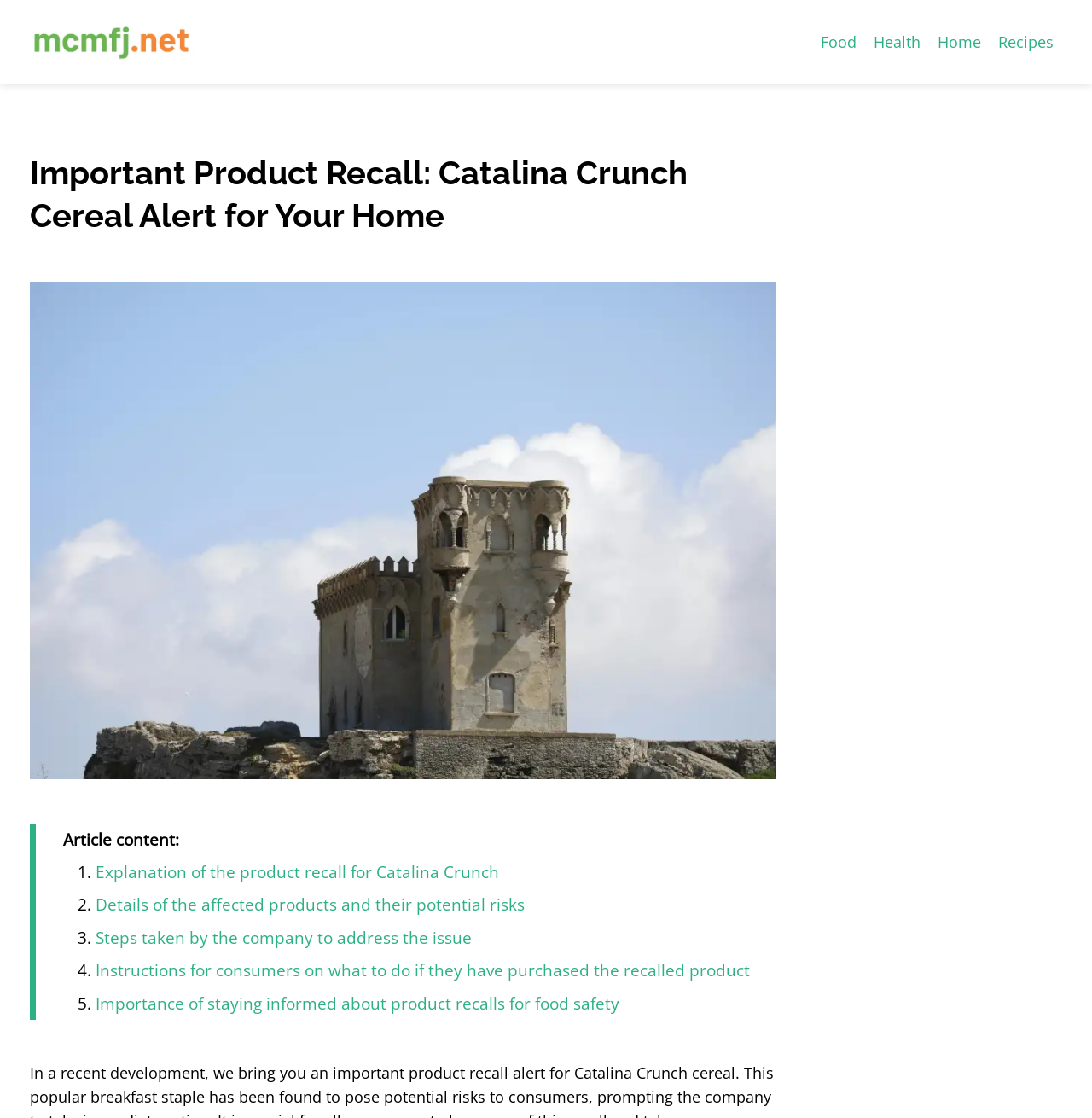Give the bounding box coordinates for this UI element: "parent_node: Add to wishlist". The coordinates should be four float numbers between 0 and 1, arranged as [left, top, right, bottom].

None